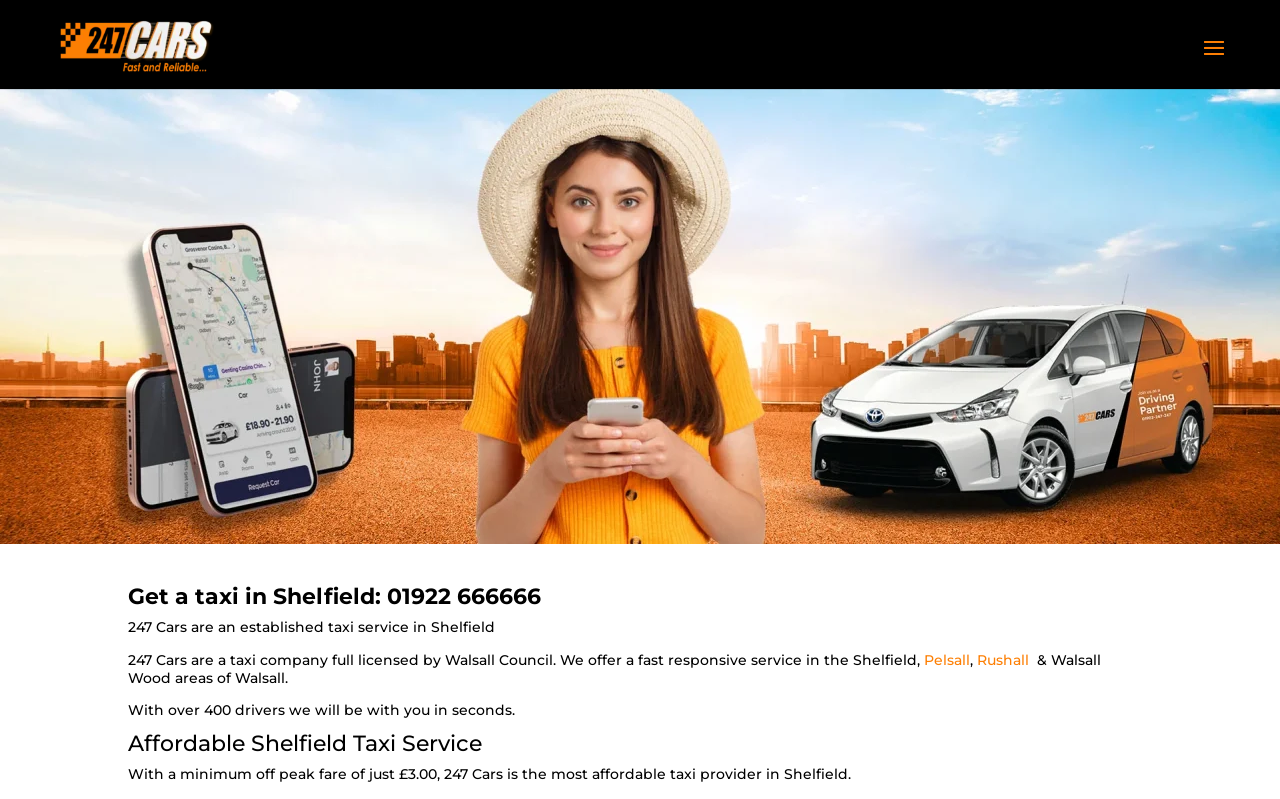Identify the bounding box coordinates for the UI element described as: "alt="247 Cars"". The coordinates should be provided as four floats between 0 and 1: [left, top, right, bottom].

[0.039, 0.043, 0.173, 0.065]